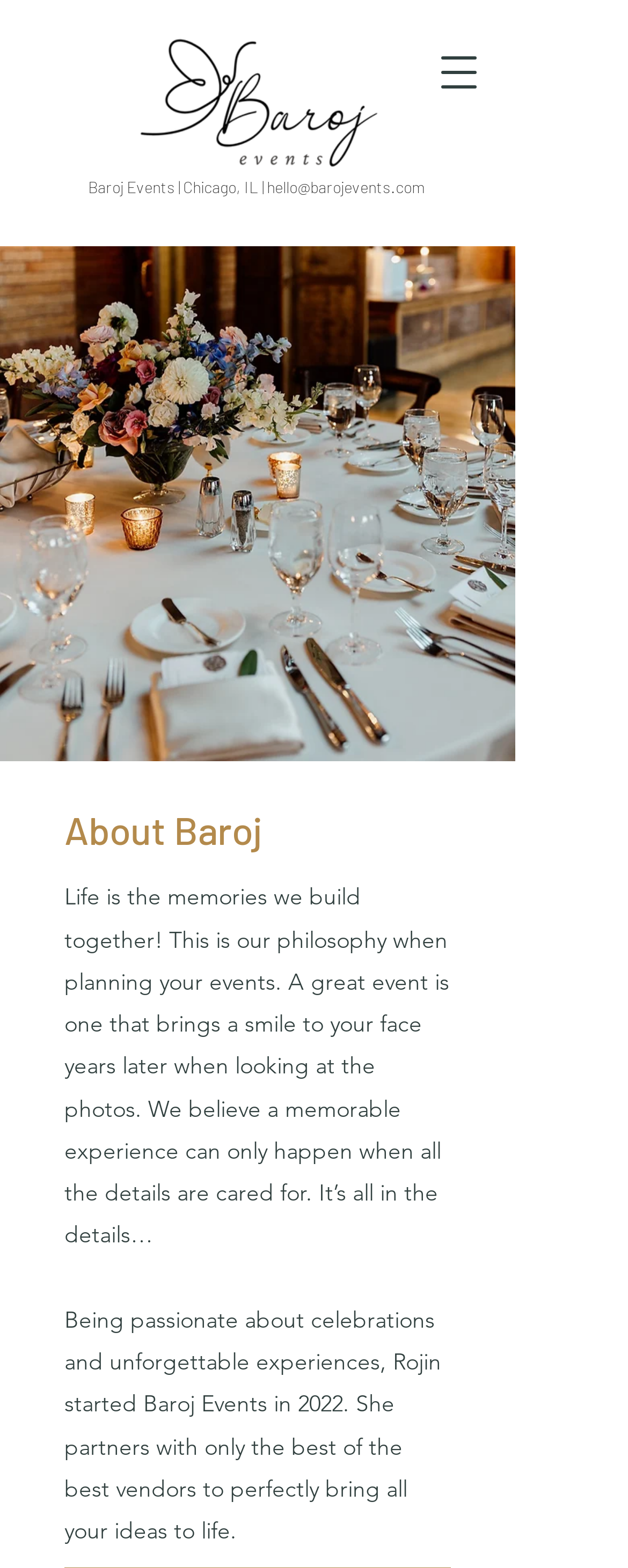Give a detailed account of the webpage.

The webpage is about Baroj Events, an event planning company based in Chicago, IL. At the top right corner, there is a button to open a navigation menu. Below it, there is a logo image of Baroj Events, which is a prominent element on the page. 

To the left of the logo, there is a heading that displays the company name, location, and email address. The email address is a clickable link. 

Below the logo and the heading, there is a large background image that takes up most of the page's width. The image appears to be a wedding photo.

Above the background image, there is a heading that reads "About Baroj". Below this heading, there is a paragraph of text that explains the company's philosophy on event planning, emphasizing the importance of details in creating memorable experiences. 

Further down, there is another paragraph of text that provides more information about the company's founder, Rojin, and her approach to event planning.